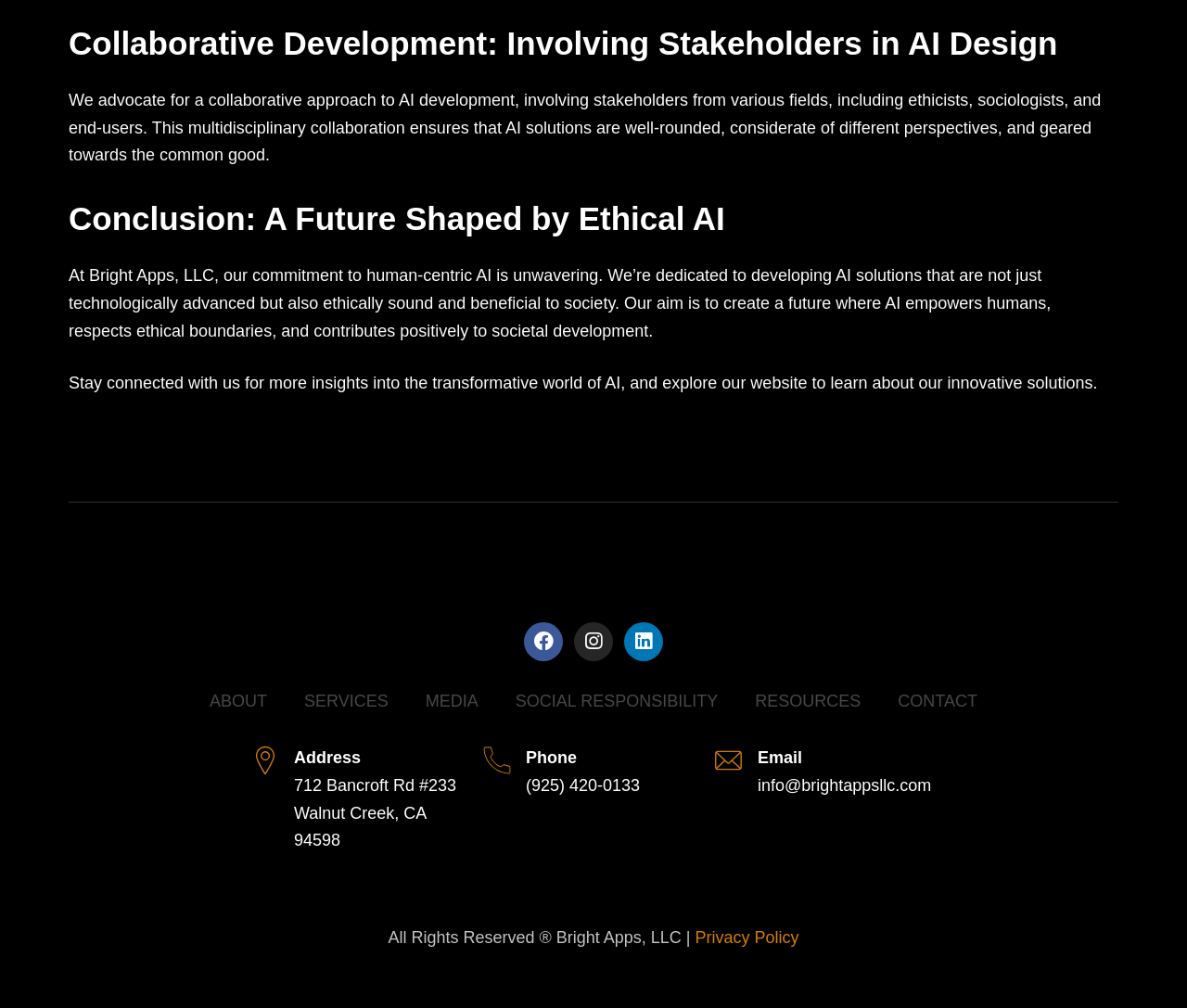Please determine the bounding box coordinates of the element to click in order to execute the following instruction: "Check Email address". The coordinates should be four float numbers between 0 and 1, specified as [left, top, right, bottom].

[0.638, 0.77, 0.785, 0.788]